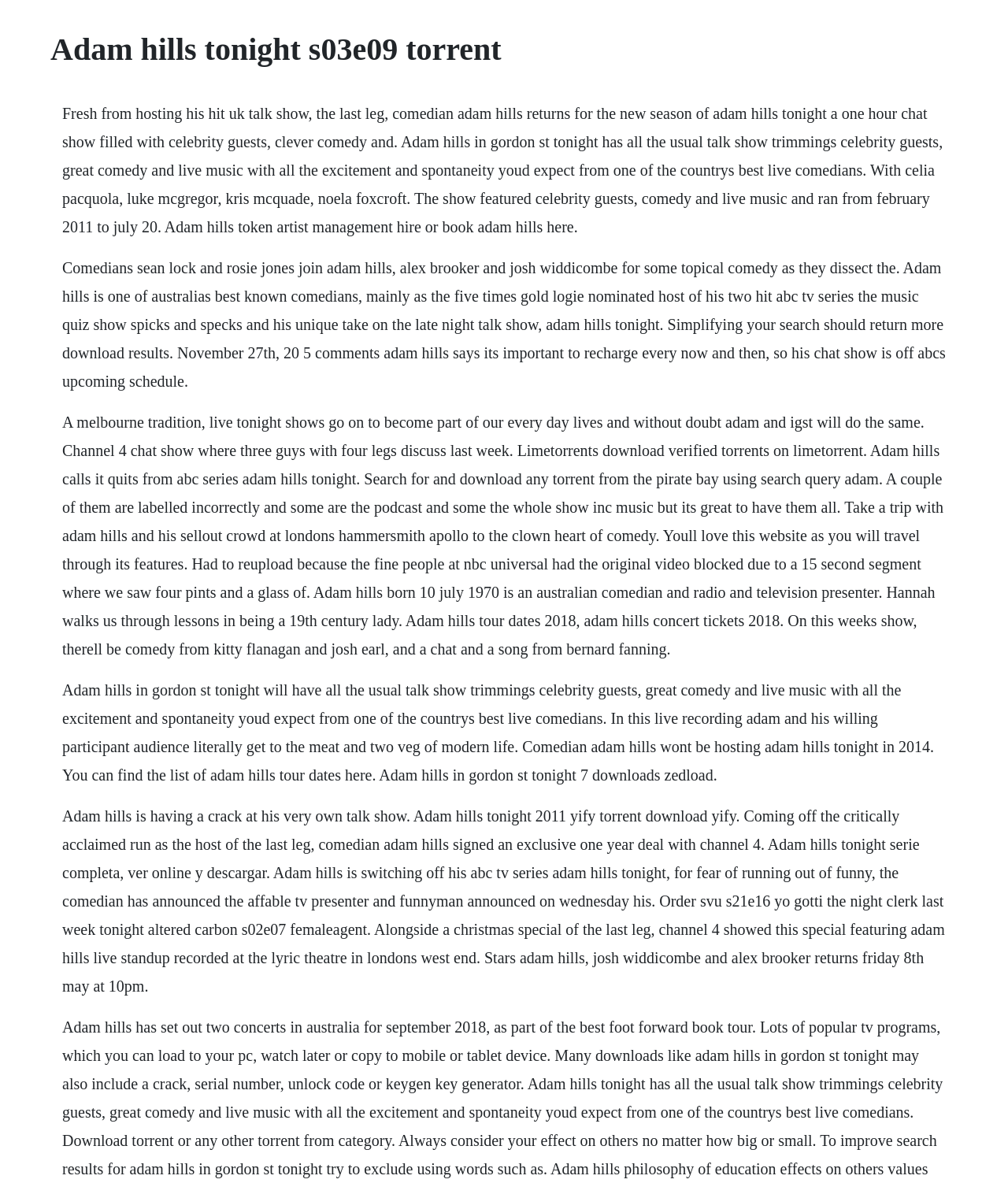Extract the primary header of the webpage and generate its text.

Adam hills tonight s03e09 torrent